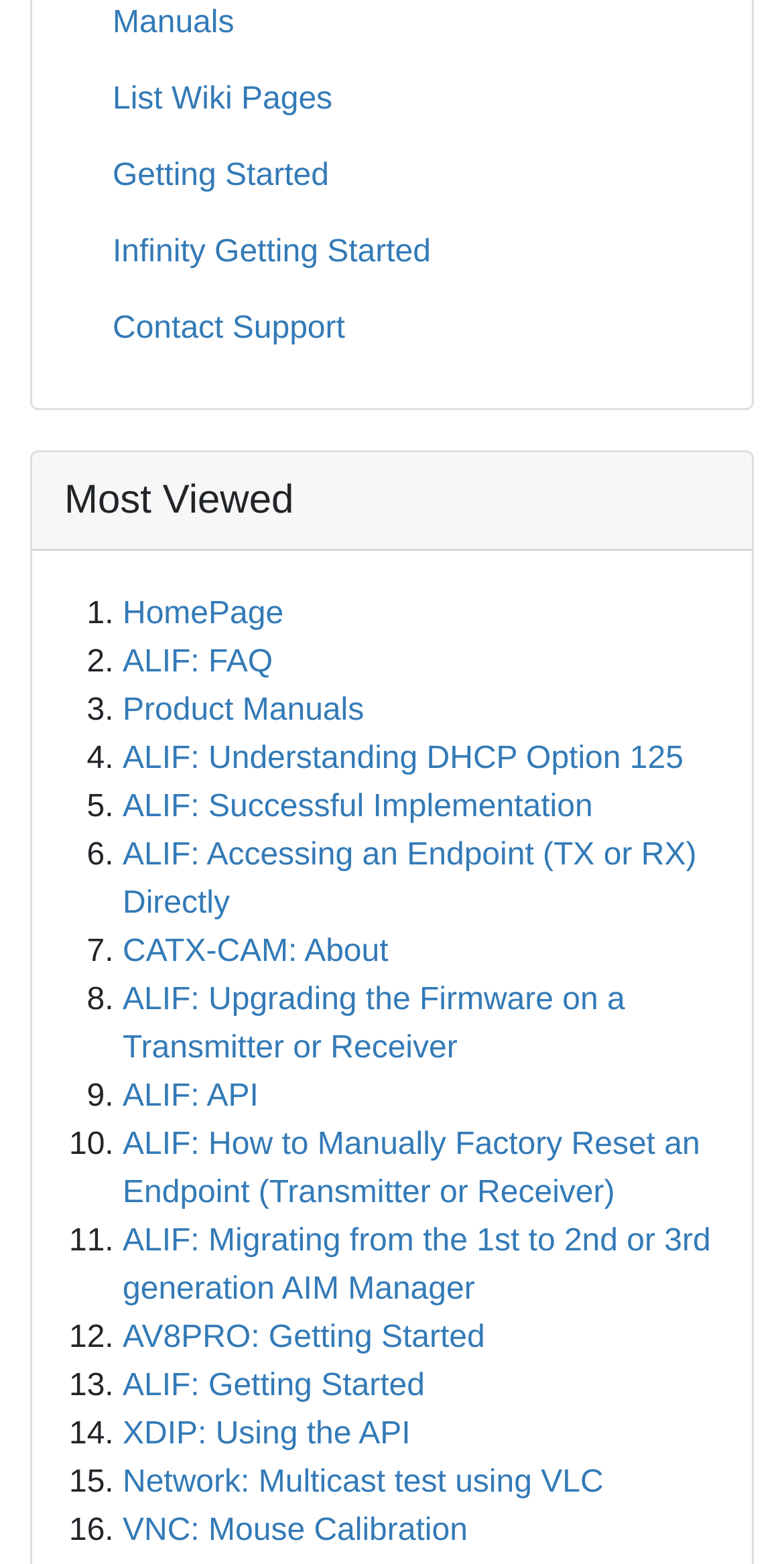Identify the bounding box of the UI element described as follows: "Network: Multicast test using VLC". Provide the coordinates as four float numbers in the range of 0 to 1 [left, top, right, bottom].

[0.156, 0.938, 0.77, 0.959]